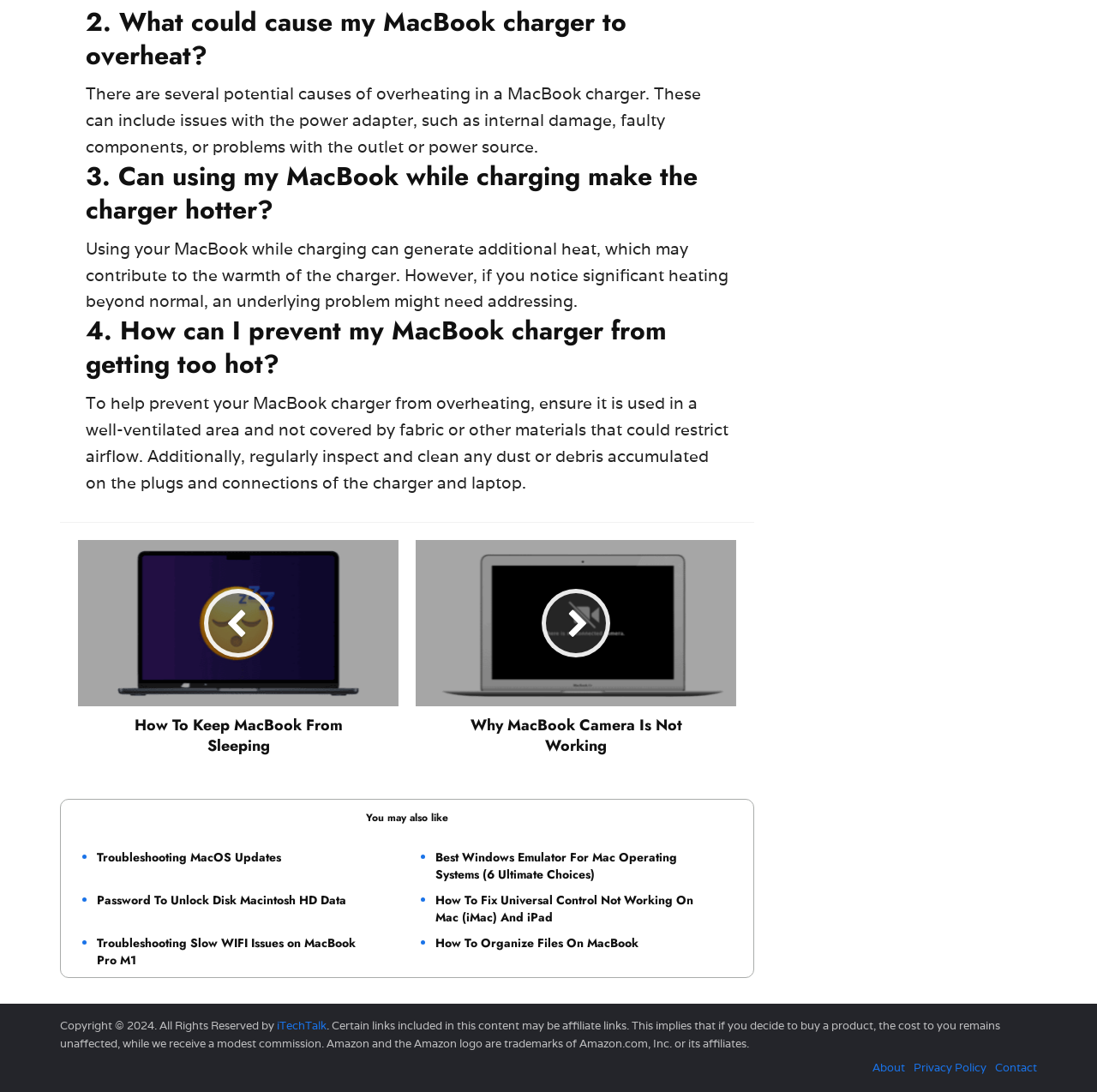Use a single word or phrase to answer the question: 
How can using a MacBook while charging affect the charger?

Generate additional heat